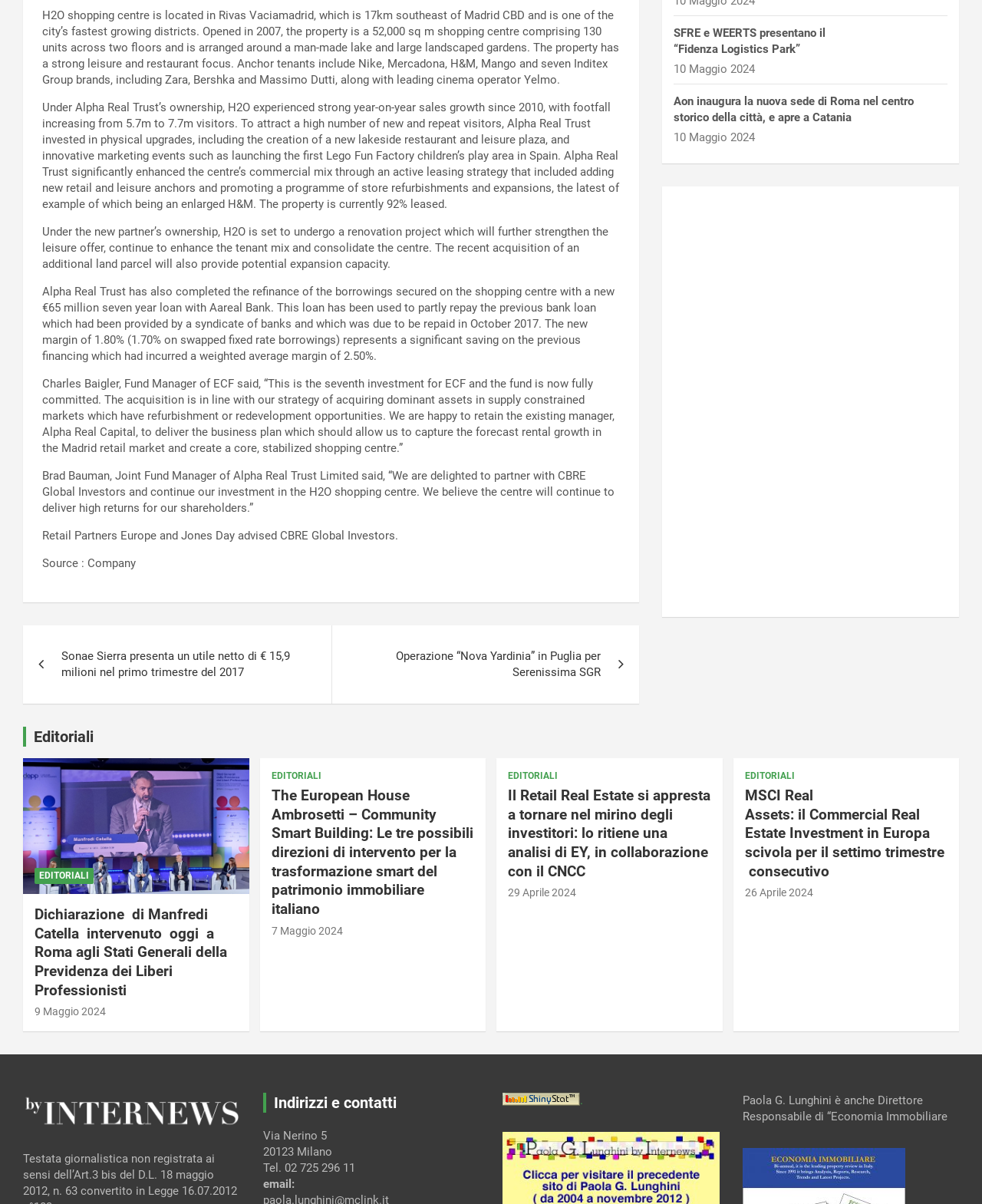Find the bounding box coordinates for the HTML element described as: "7 Maggio 2024". The coordinates should consist of four float values between 0 and 1, i.e., [left, top, right, bottom].

[0.276, 0.768, 0.349, 0.778]